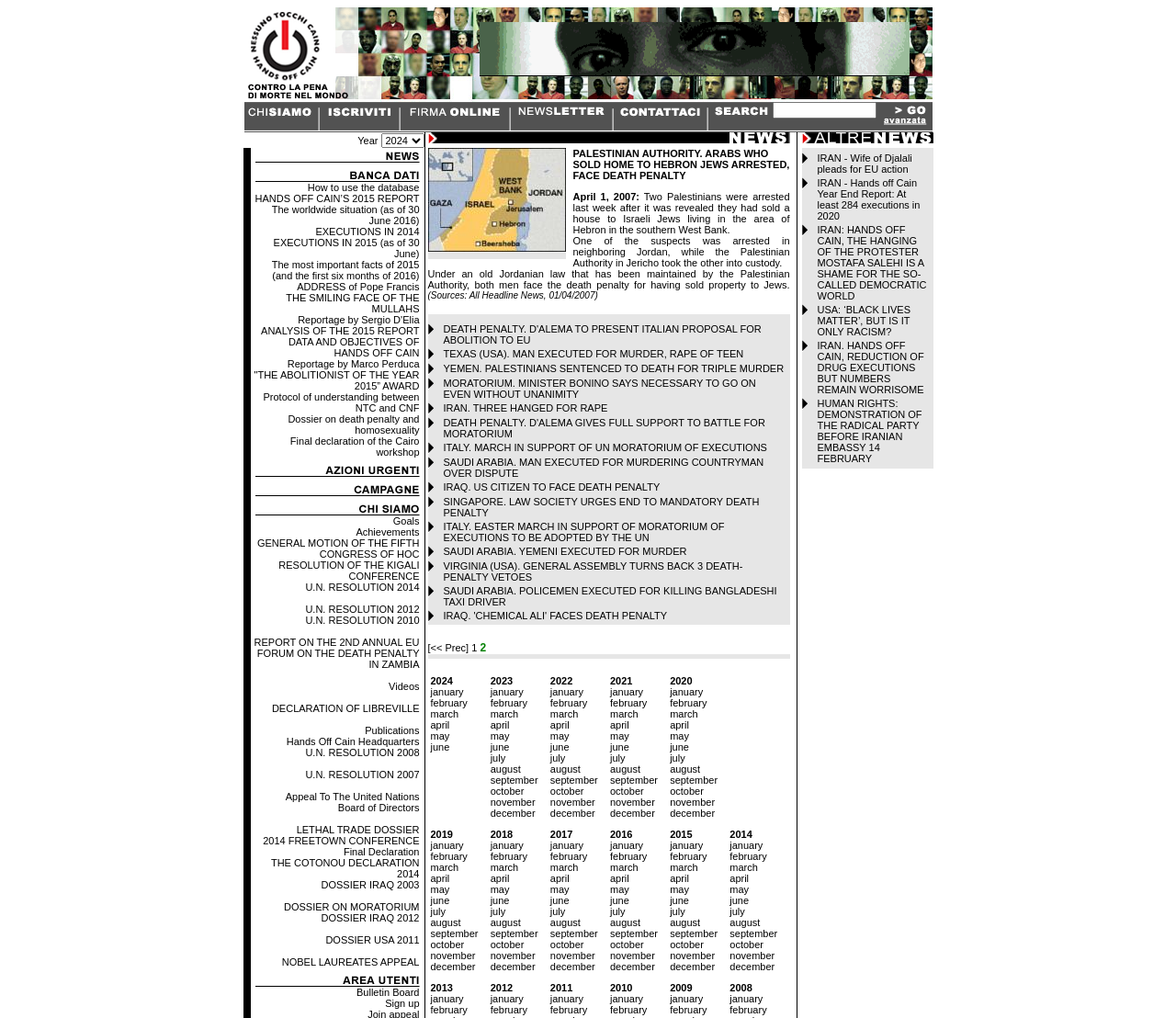Offer a thorough description of the webpage.

This webpage appears to be a news article or blog post about the Palestinian Authority, specifically discussing Arabs who sold homes to Hebron Jews and are now facing the death penalty. 

At the top of the page, there is a table with three columns, each containing an image and a link. The images are positioned above the links. Below this table, there is a section with a submit button and several links, each accompanied by an image. 

To the right of this section, there is a table with three rows, each containing an image. The images in the first and third rows are smaller than the one in the second row. 

Further down the page, there is another section with a submit button, a textbox, and several links, each accompanied by an image. This section also contains a combobox with the label "Year 2024". 

Below this section, there is an image, followed by a grid with two rows, each containing an image. The images in the grid are smaller than the ones above.